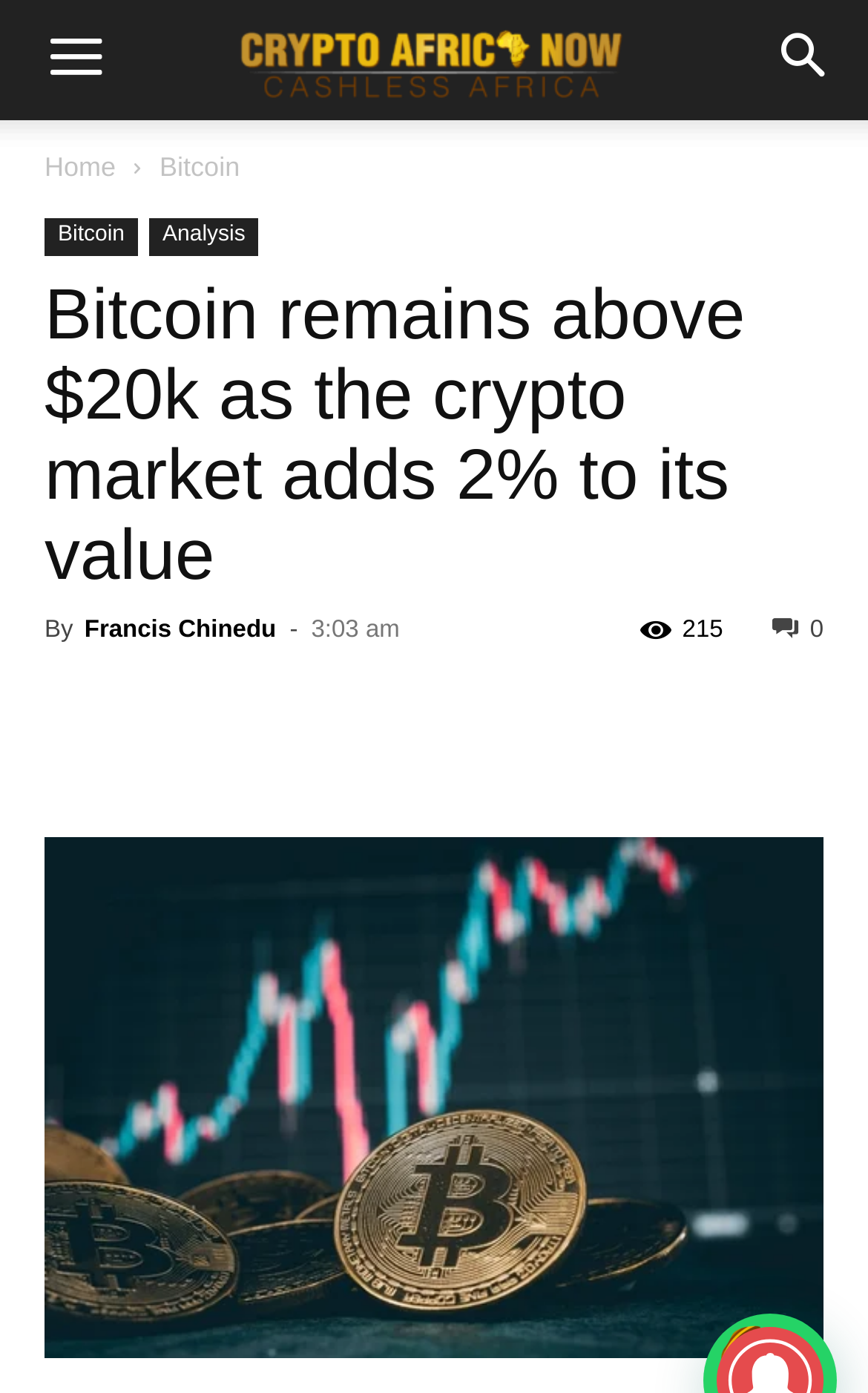Determine the coordinates of the bounding box that should be clicked to complete the instruction: "View the article by Francis Chinedu". The coordinates should be represented by four float numbers between 0 and 1: [left, top, right, bottom].

[0.097, 0.443, 0.318, 0.462]